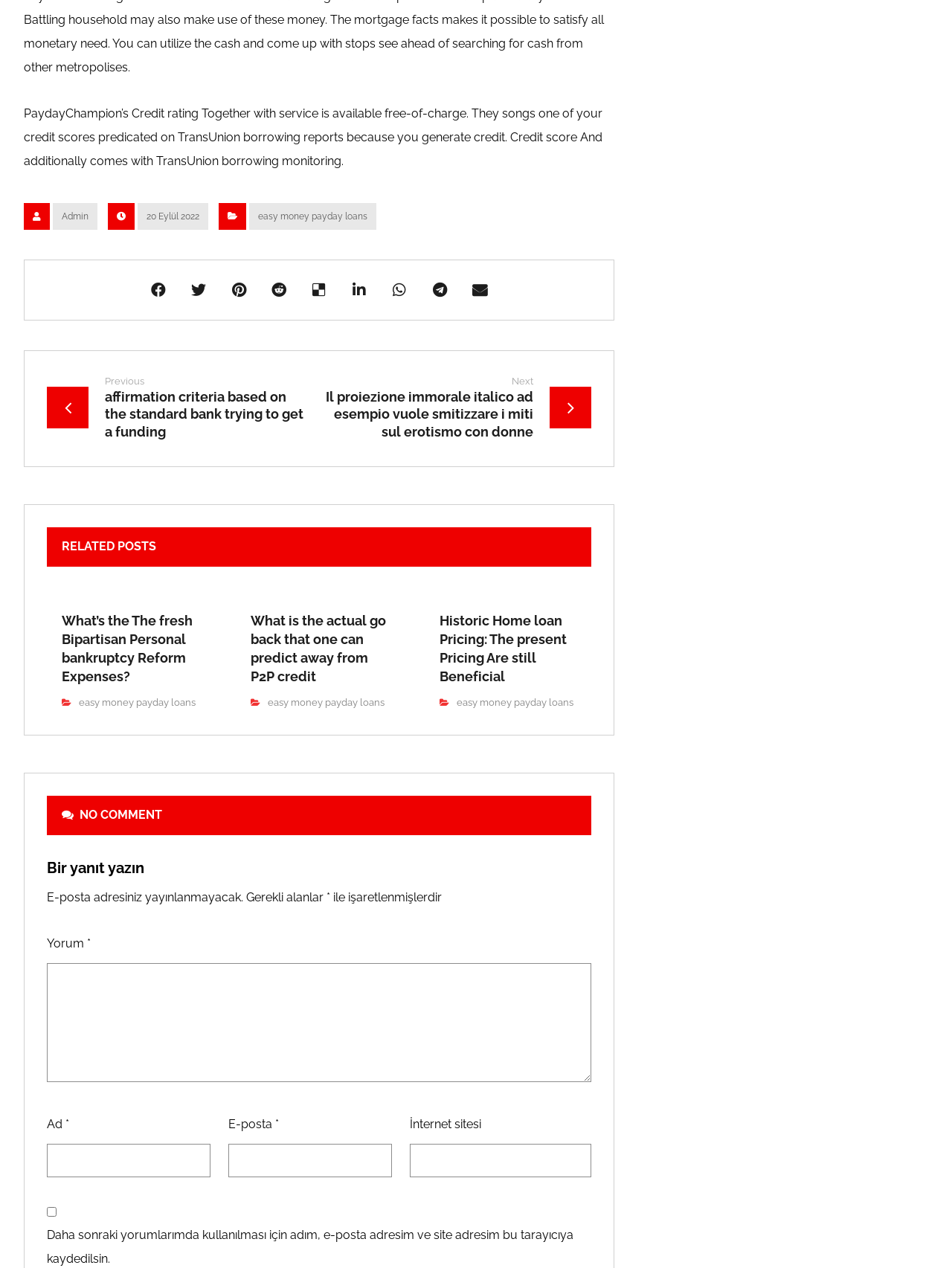What is the purpose of the checkbox at the bottom of the webpage?
Answer with a single word or phrase, using the screenshot for reference.

To save user information